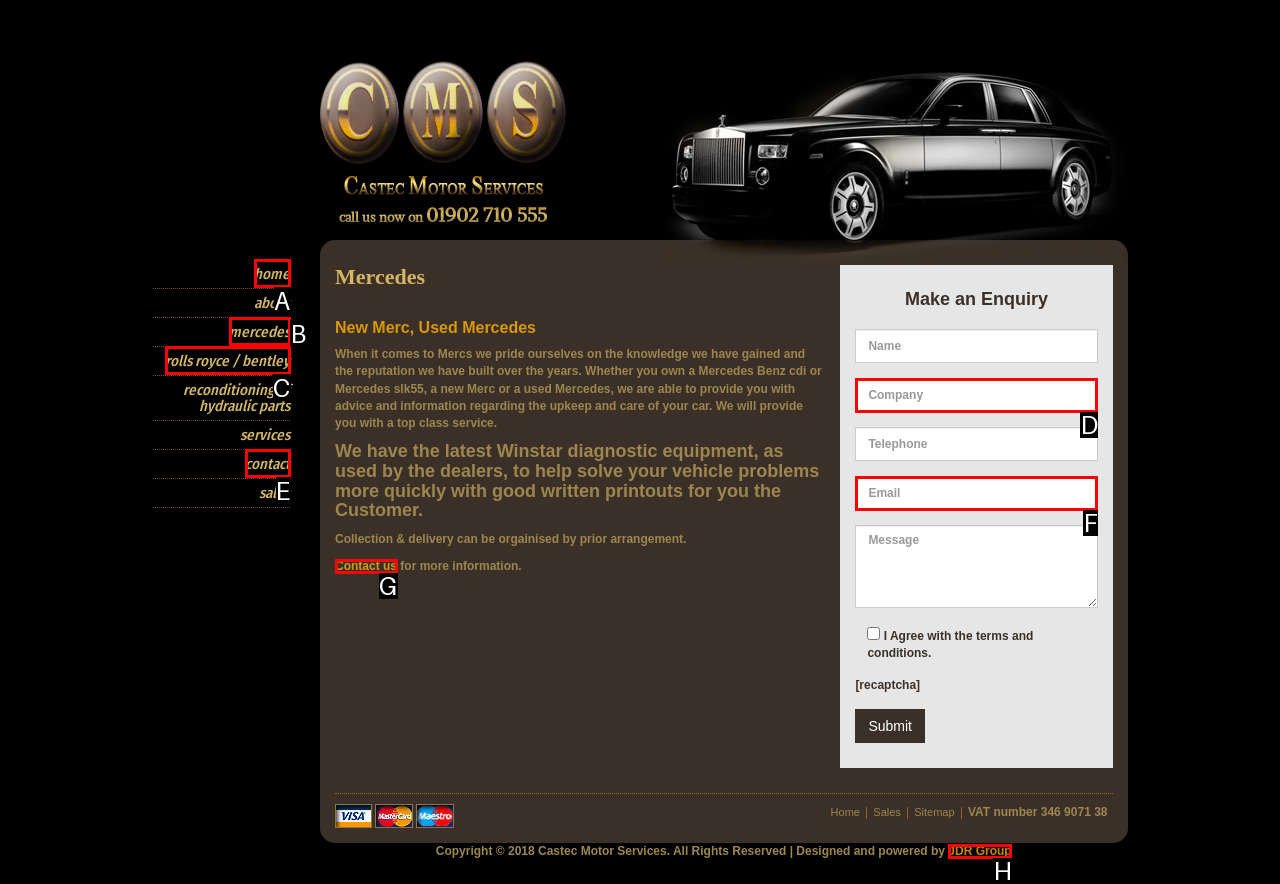Identify the letter of the UI element you need to select to accomplish the task: Click on the 'Mercedes' link.
Respond with the option's letter from the given choices directly.

B